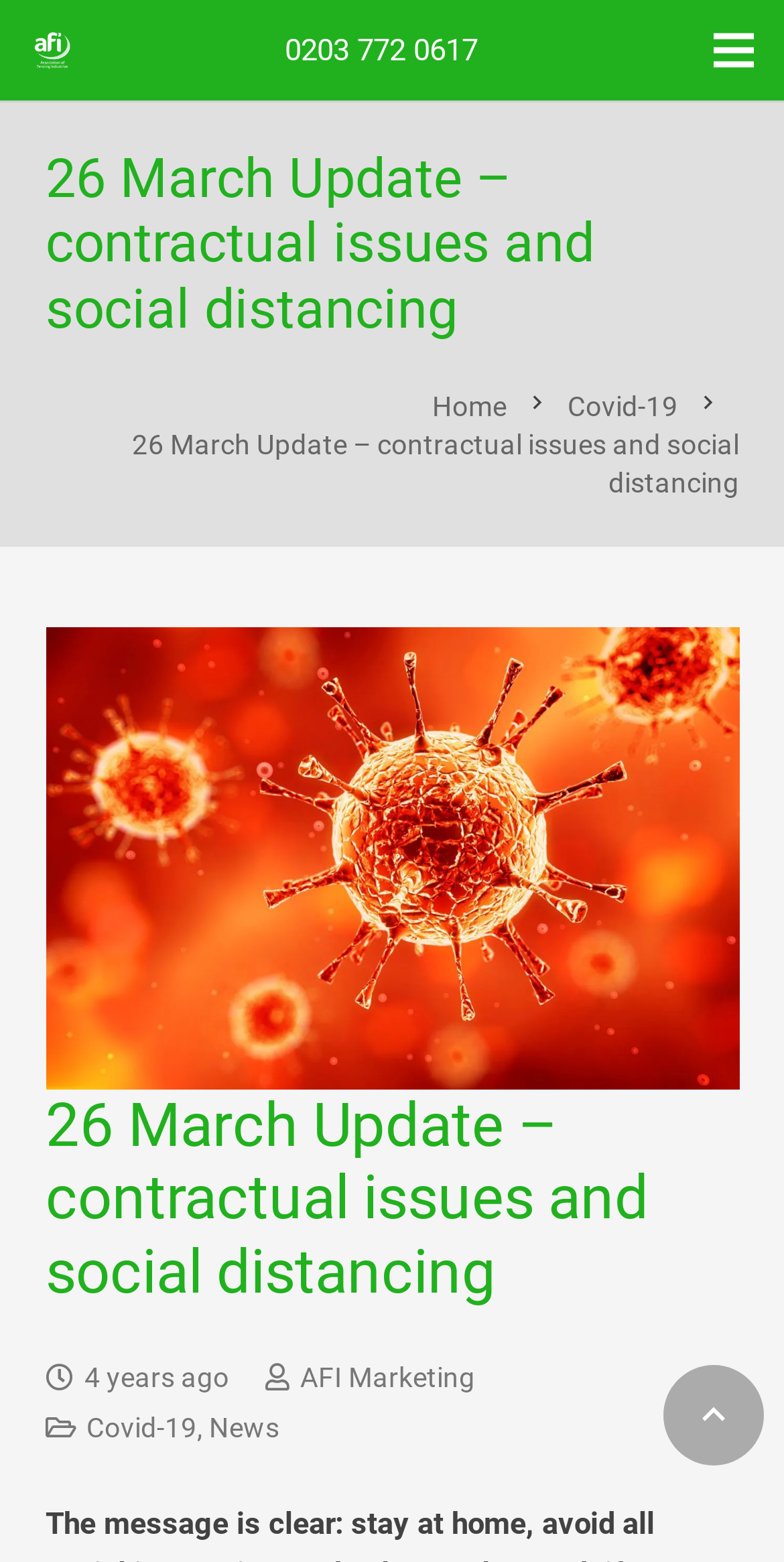Find the headline of the webpage and generate its text content.

26 March Update – contractual issues and social distancing